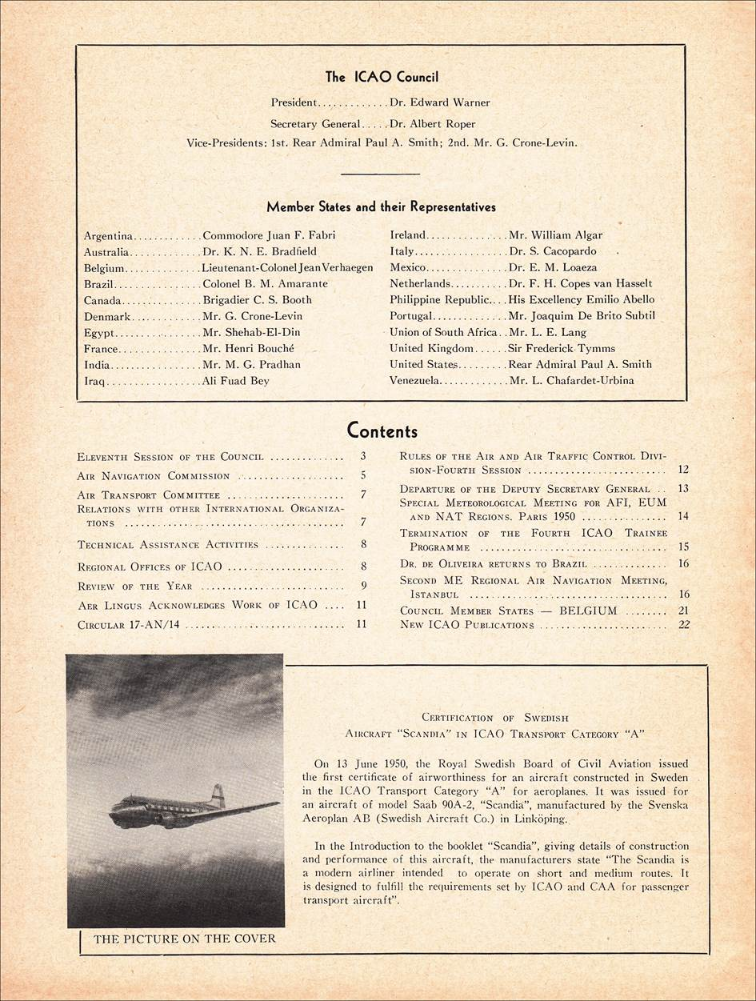Create an exhaustive description of the image.

The image features the cover and the first page of the ICAO Monthly Bulletin from January 1951. Dominating the lower part of the image is a Saab 90A-2 aircraft, which is part of the Scandinavian Airlines System (SAS) and carries the name “Scandia” with its registration number SE-BSB. This aircraft was notably the first to receive a certificate of airworthiness in Category “A” for planes built in Sweden, granted on June 13, 1950. Designed by Saab, the 90 Scandia served as a replacement for the DC-3 and made its inaugural flight on November 16, 1946. The design accommodates between 24 to 32 passengers, highlighting its functionality within the early commercial aviation sector. The bulletin encapsulates significant milestones in aviation history and showcases the advancements in aircraft design and certification during this era.